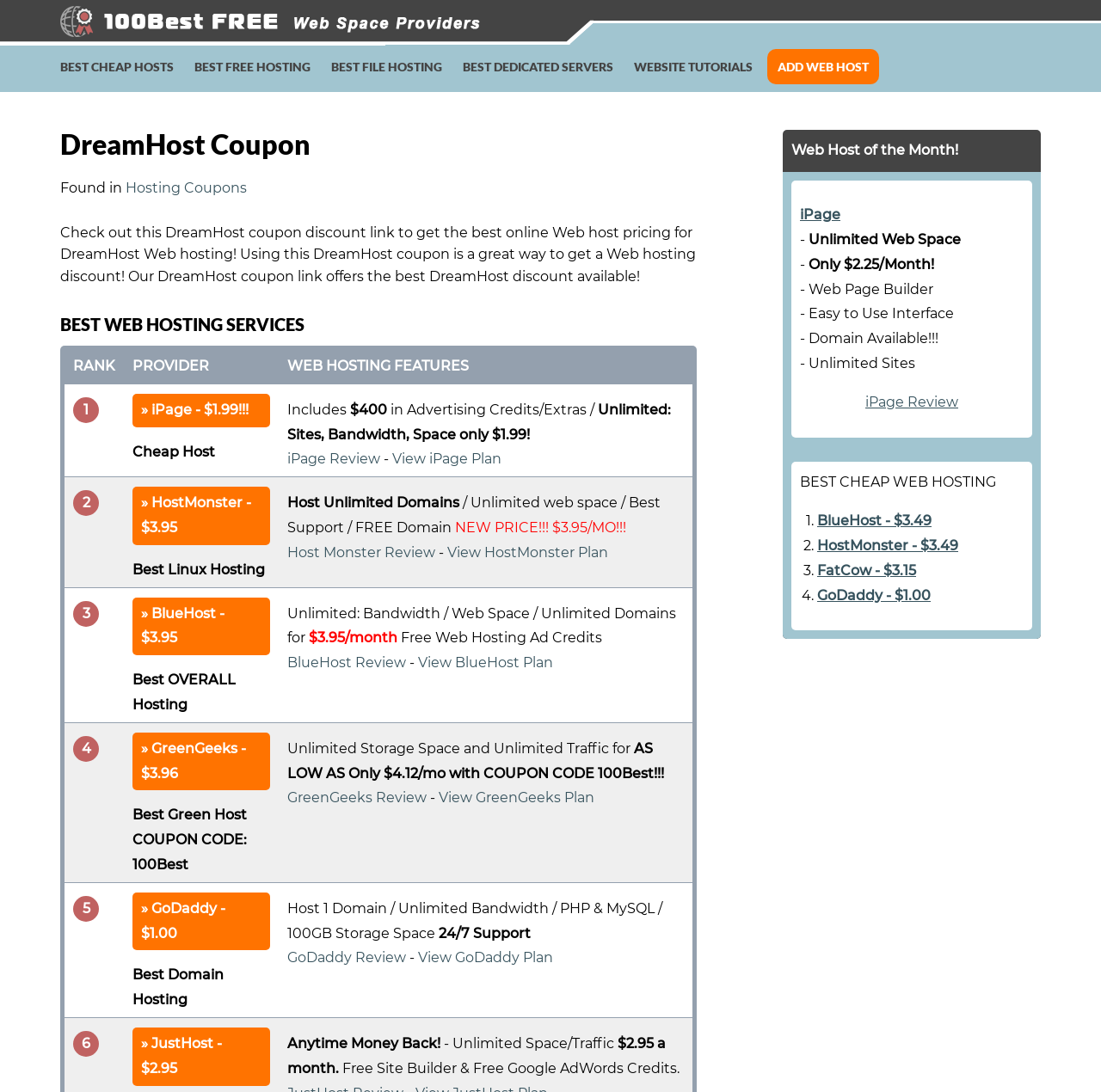What is the price of the iPage web hosting plan?
Using the visual information, respond with a single word or phrase.

$1.99